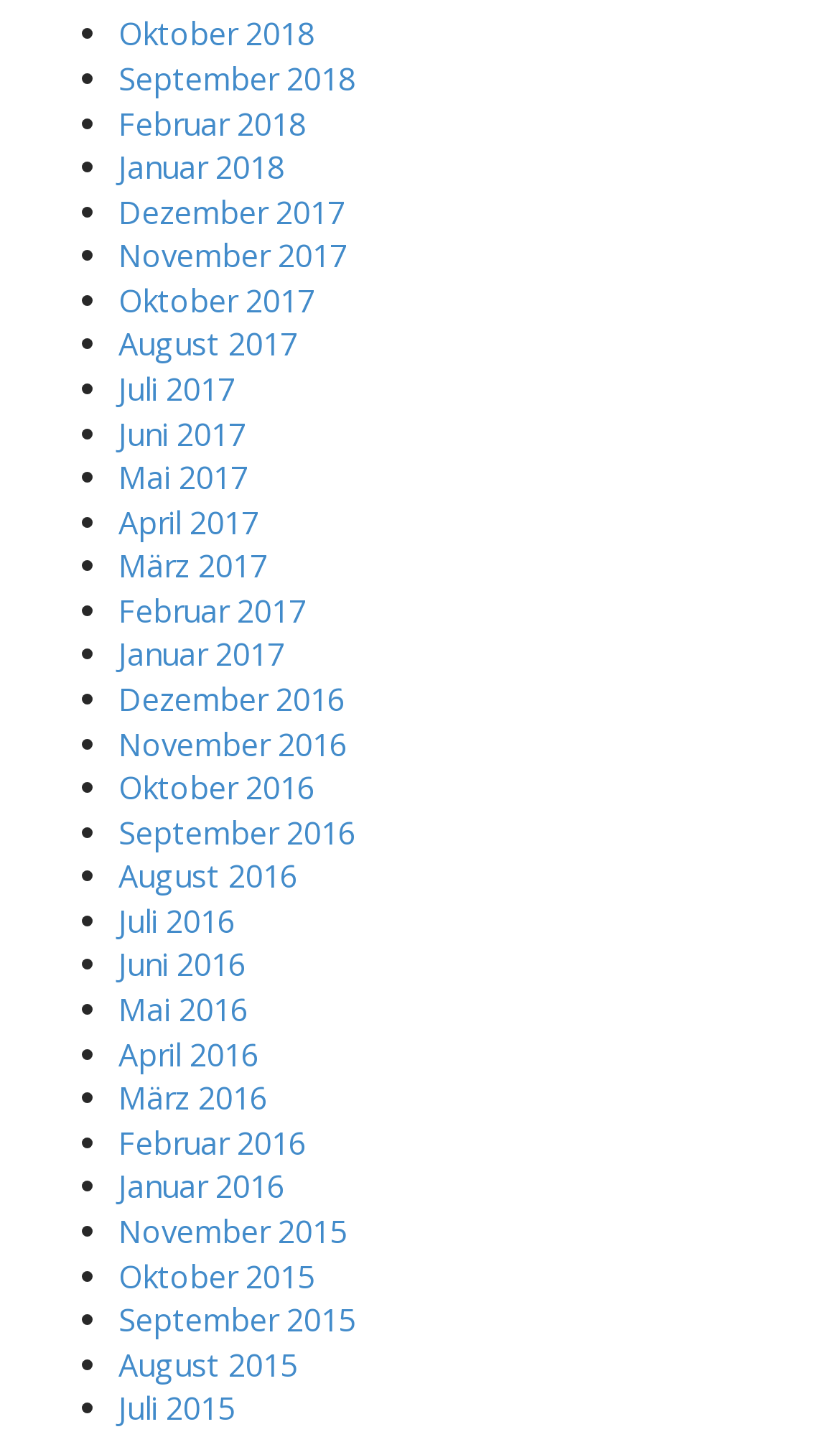What is the latest month listed?
Using the visual information, answer the question in a single word or phrase.

Oktober 2018